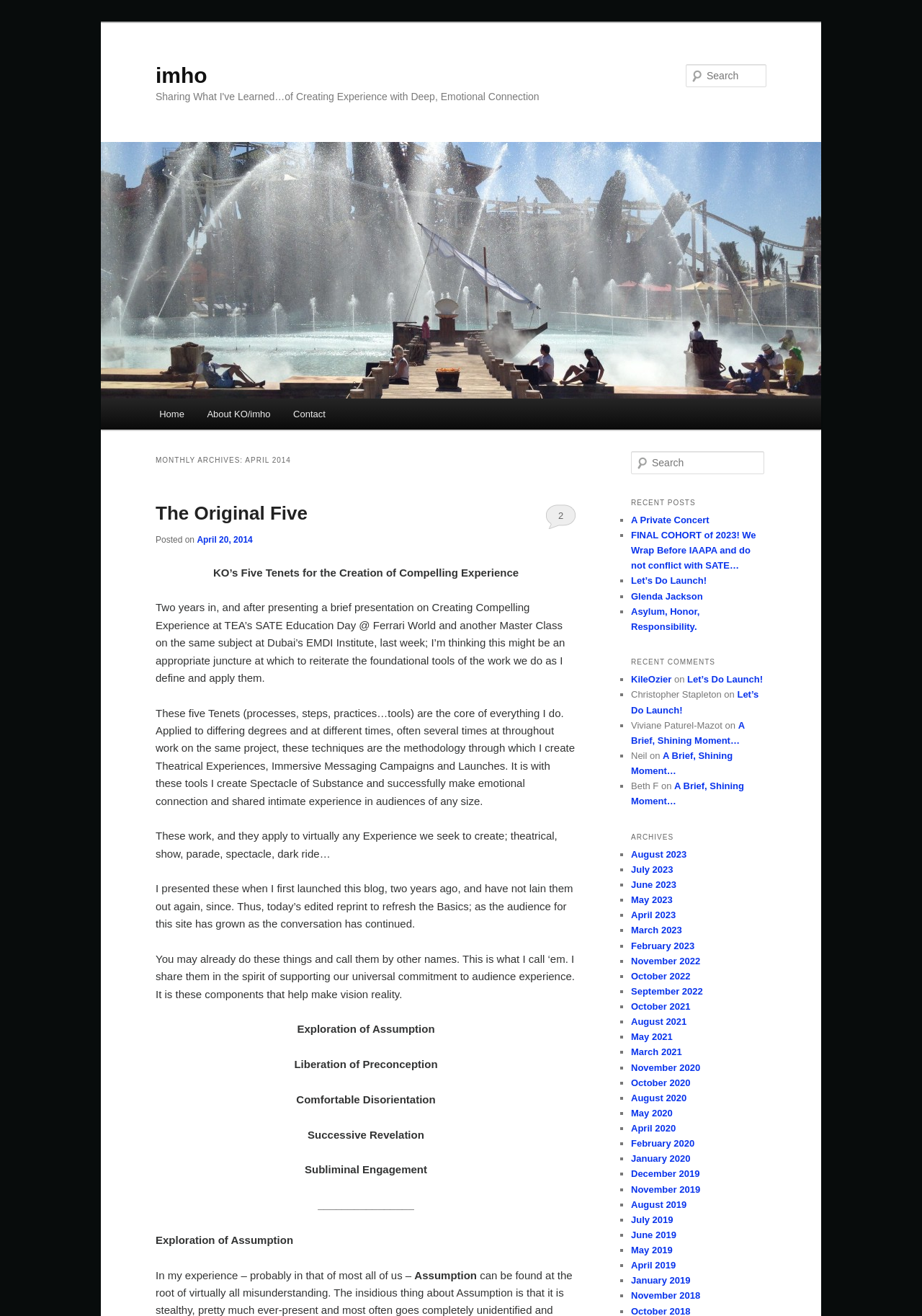Use a single word or phrase to answer the question:
What is the title of the blog?

imho